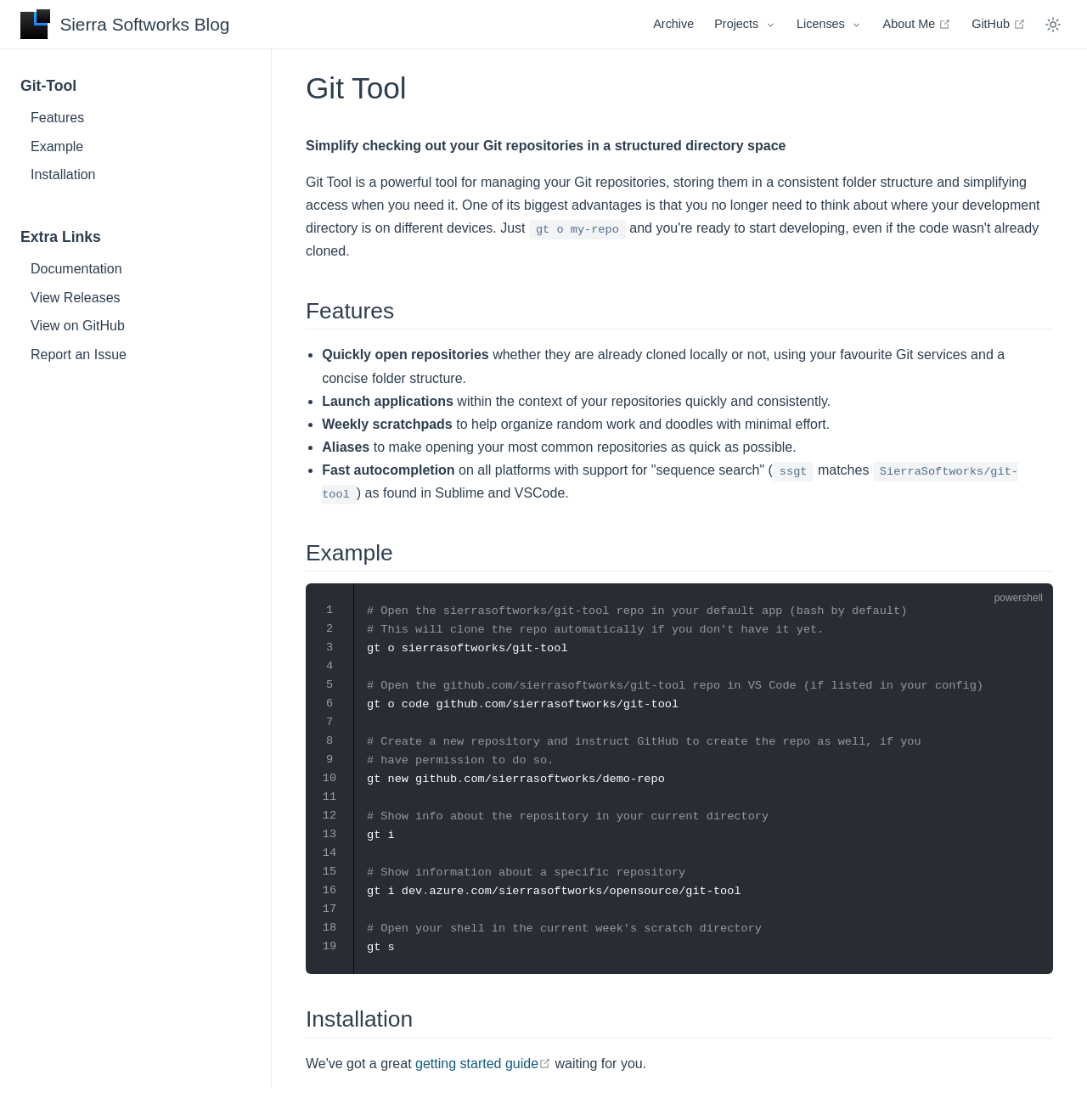What is the purpose of the 'gt' command?
Please provide a comprehensive answer based on the information in the image.

The 'gt' command is used to manage Git repositories, as shown in the examples on the webpage. It can be used to open repositories, create new ones, and show information about them.